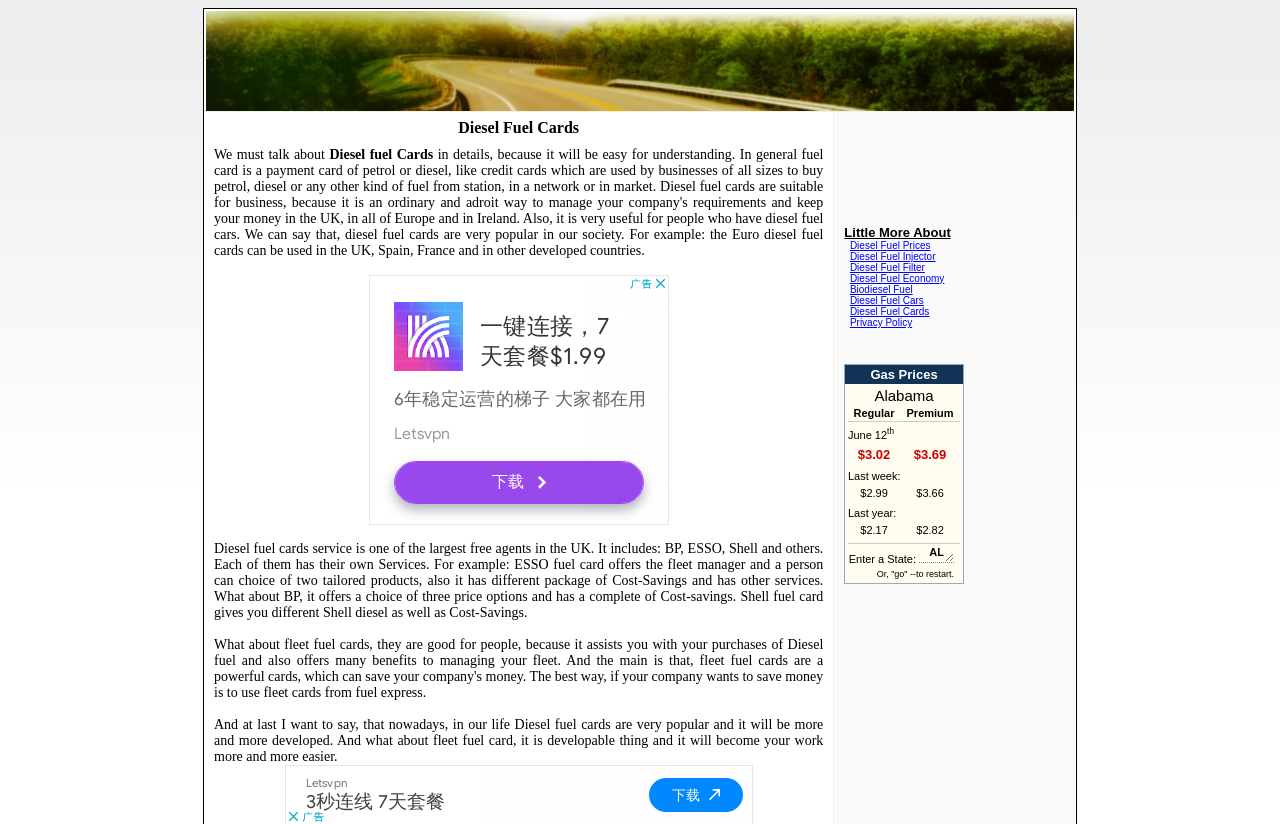Are there any links to related topics on this webpage?
Look at the image and provide a detailed response to the question.

The webpage contains links to related topics such as diesel fuel prices, diesel fuel injector, and biodiesel fuel, indicating that the webpage provides more information on these topics.